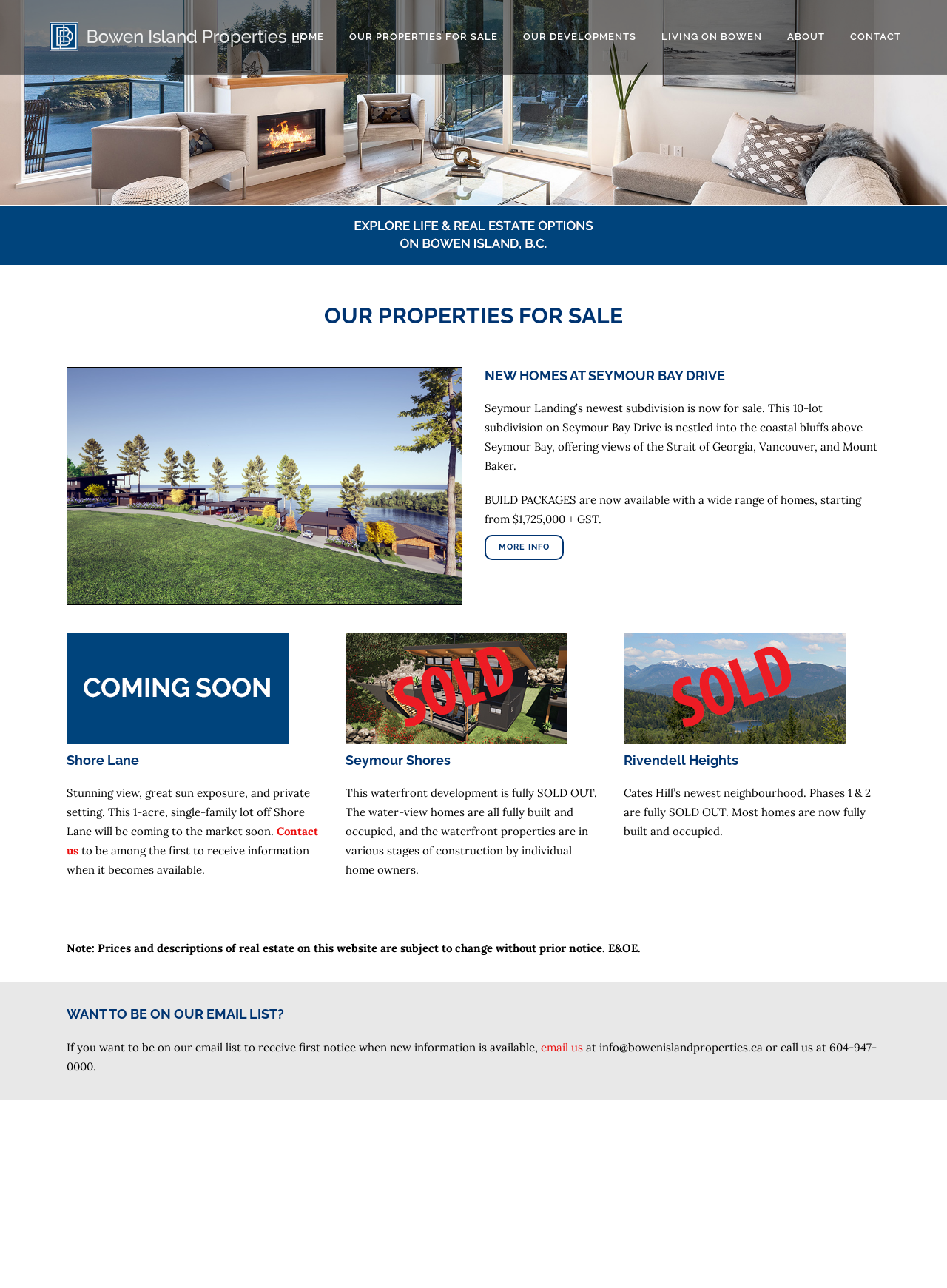Please identify the bounding box coordinates of the element's region that should be clicked to execute the following instruction: "Read press release". The bounding box coordinates must be four float numbers between 0 and 1, i.e., [left, top, right, bottom].

None